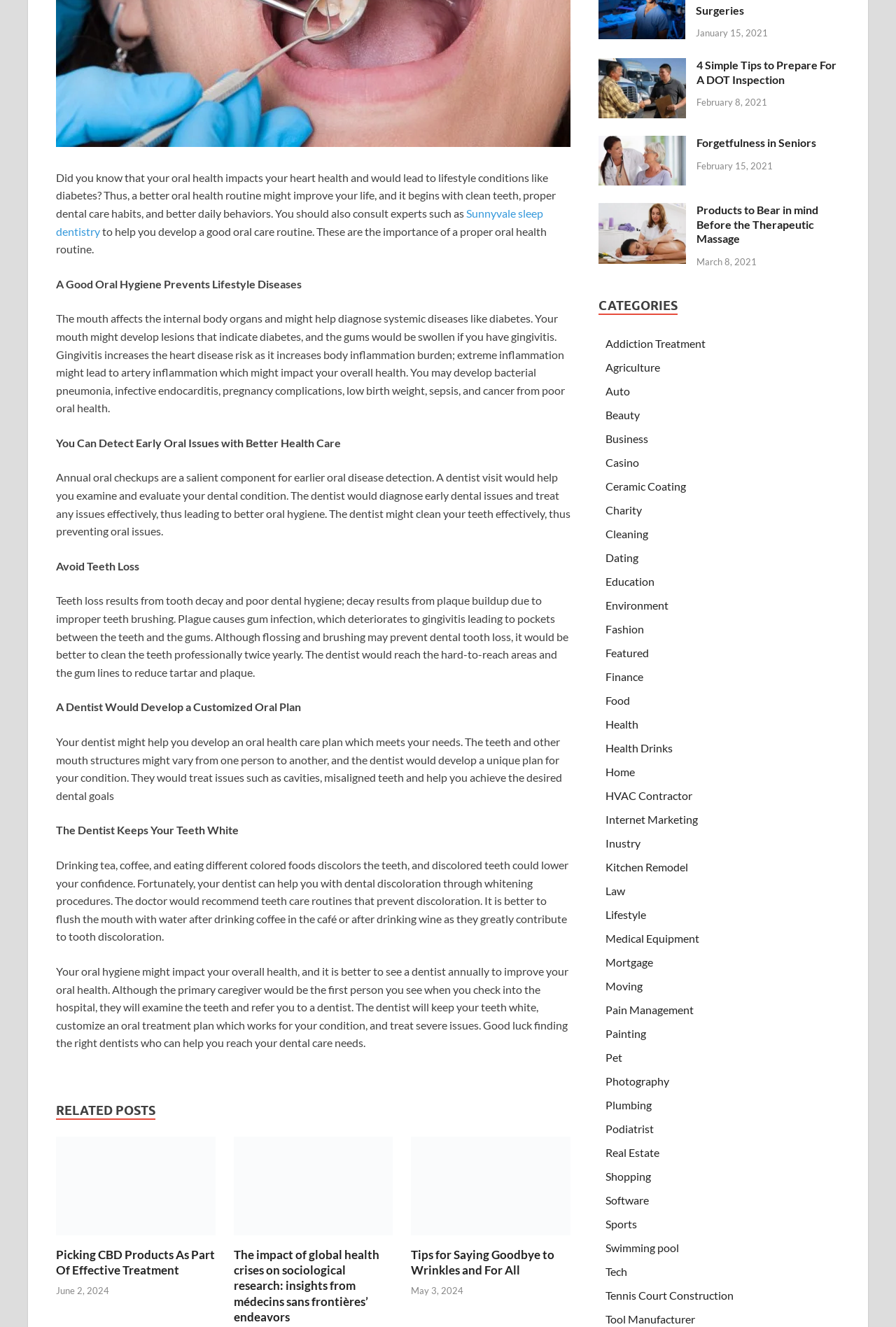Locate the bounding box of the UI element with the following description: "Swimming pool".

[0.676, 0.935, 0.758, 0.945]